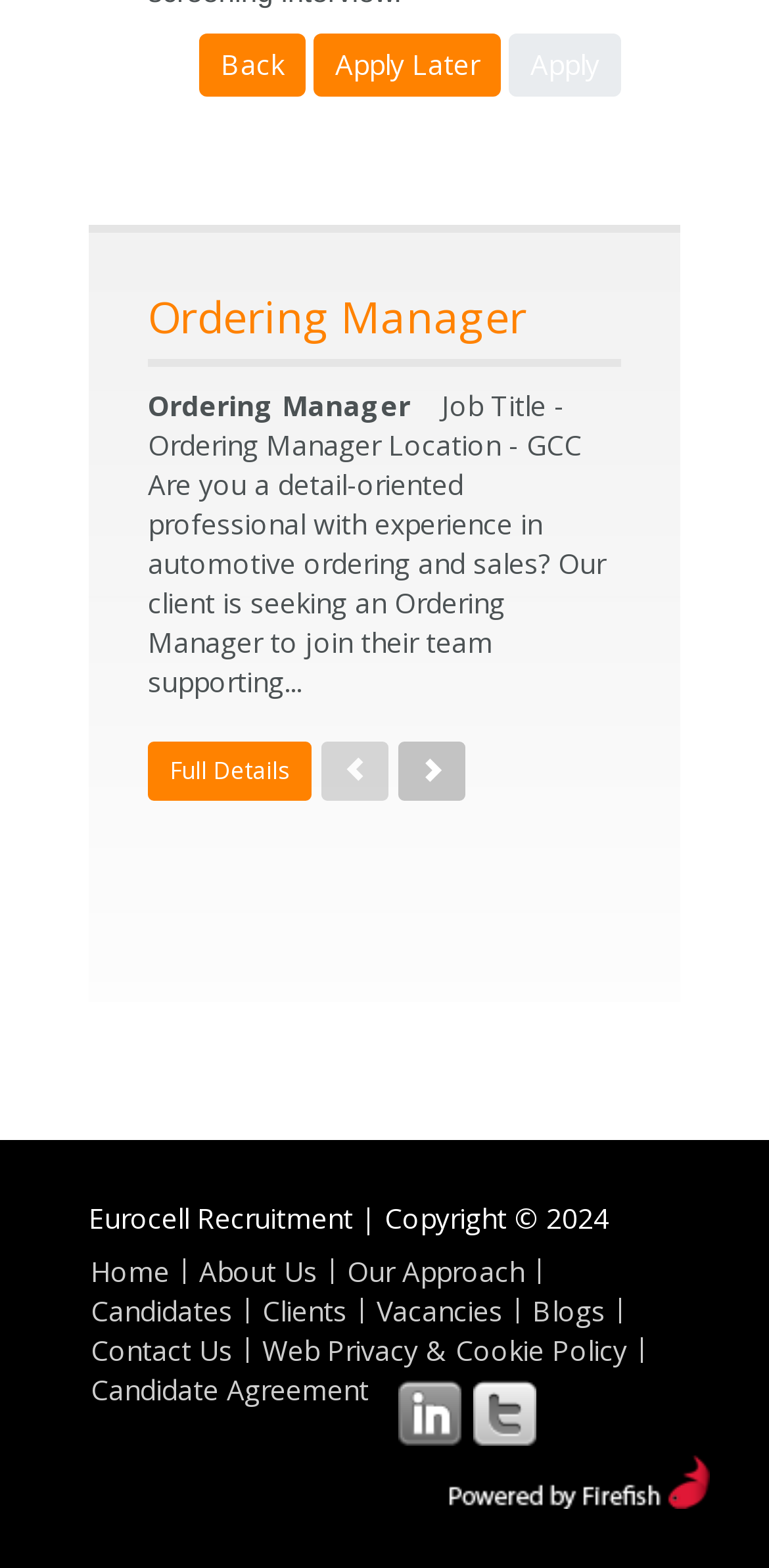Indicate the bounding box coordinates of the clickable region to achieve the following instruction: "Click the 'Back' button."

[0.259, 0.022, 0.397, 0.062]